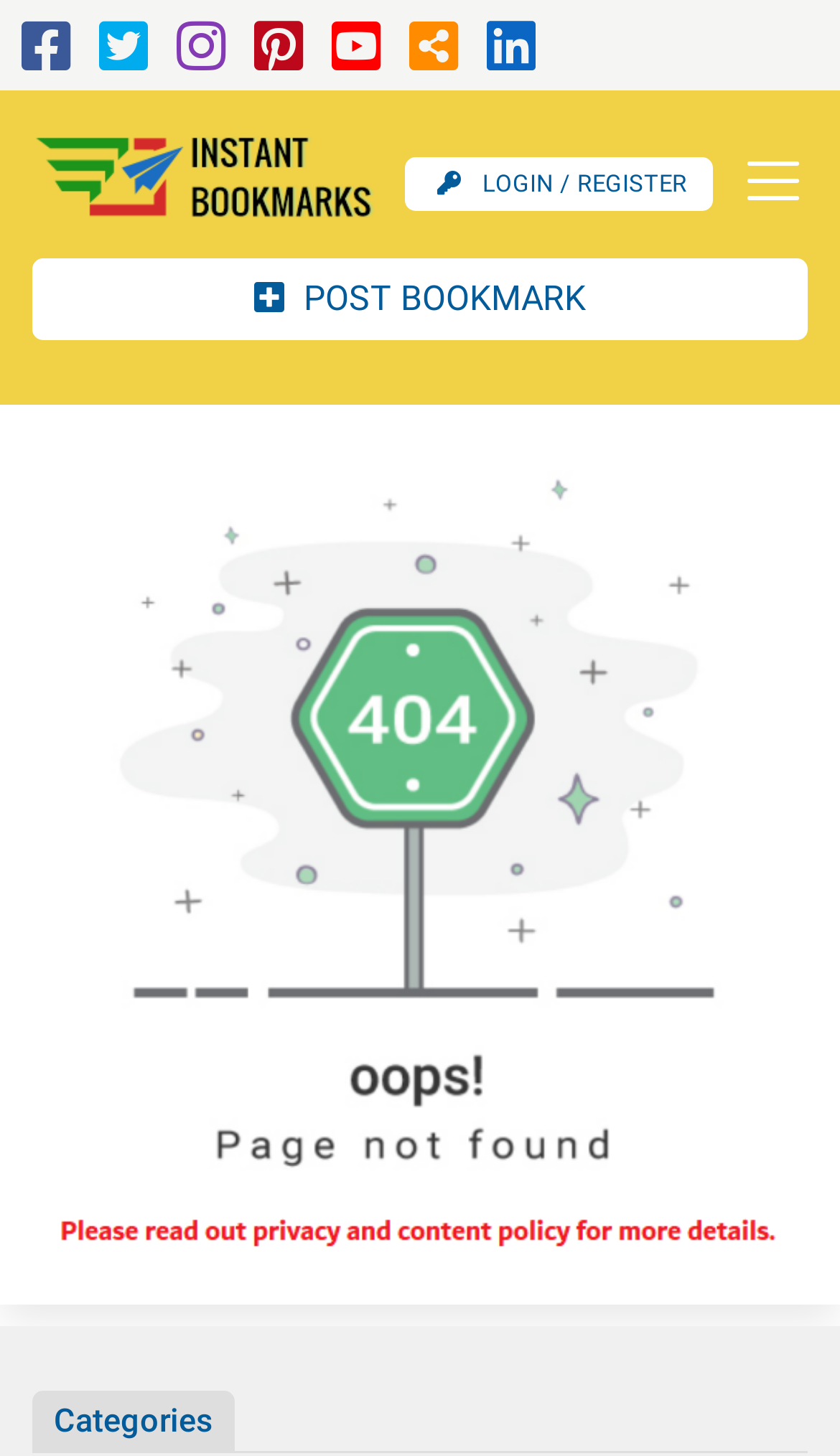Show me the bounding box coordinates of the clickable region to achieve the task as per the instruction: "Click the post bookmark button".

[0.038, 0.178, 0.962, 0.234]